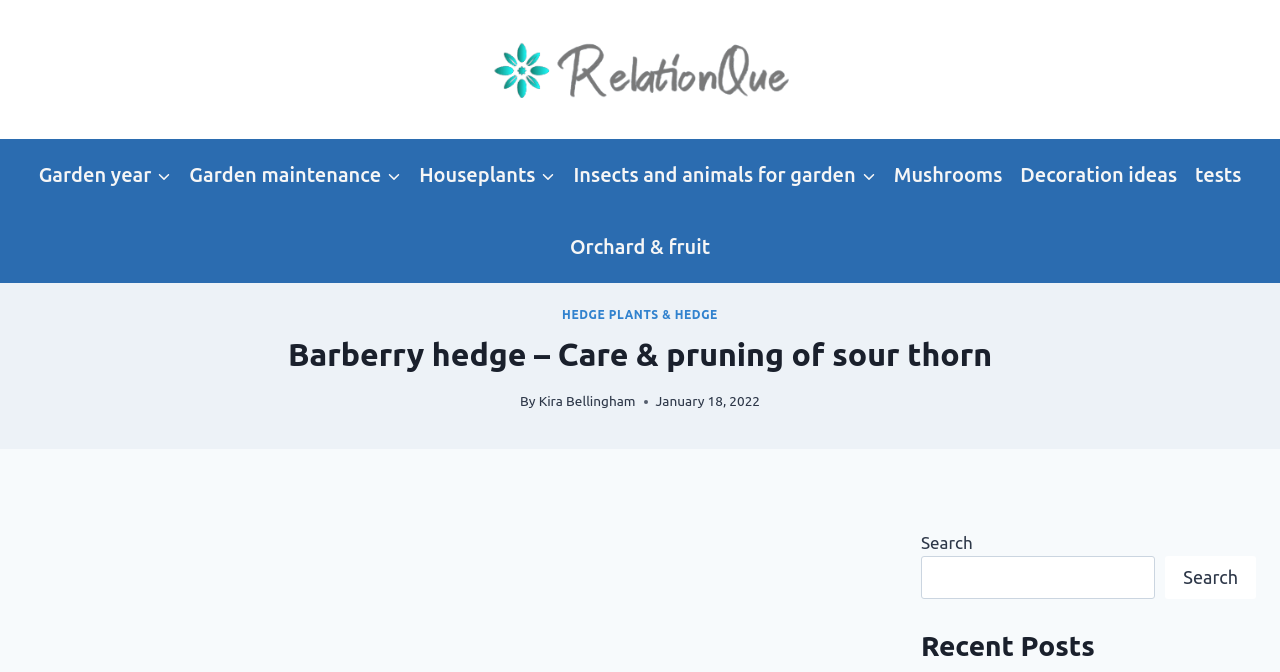Reply to the question with a brief word or phrase: What is the purpose of the element at the bottom right corner?

Search